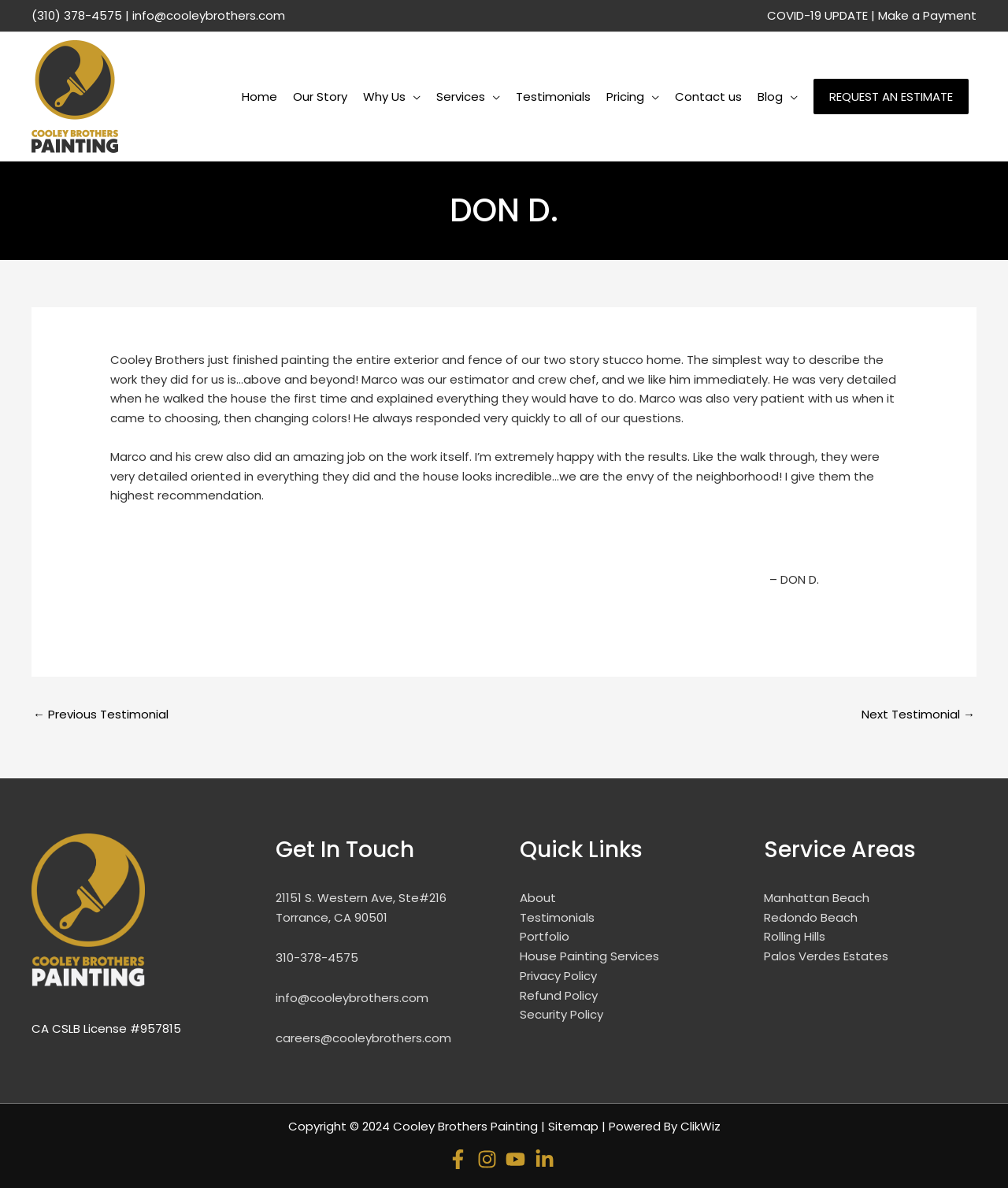What is the address of the company?
Please give a detailed and elaborate answer to the question.

I found the address of the company by looking at the 'Get In Touch' section, where it says '21151 S. Western Ave, Ste#216 Torrance, CA 90501'.